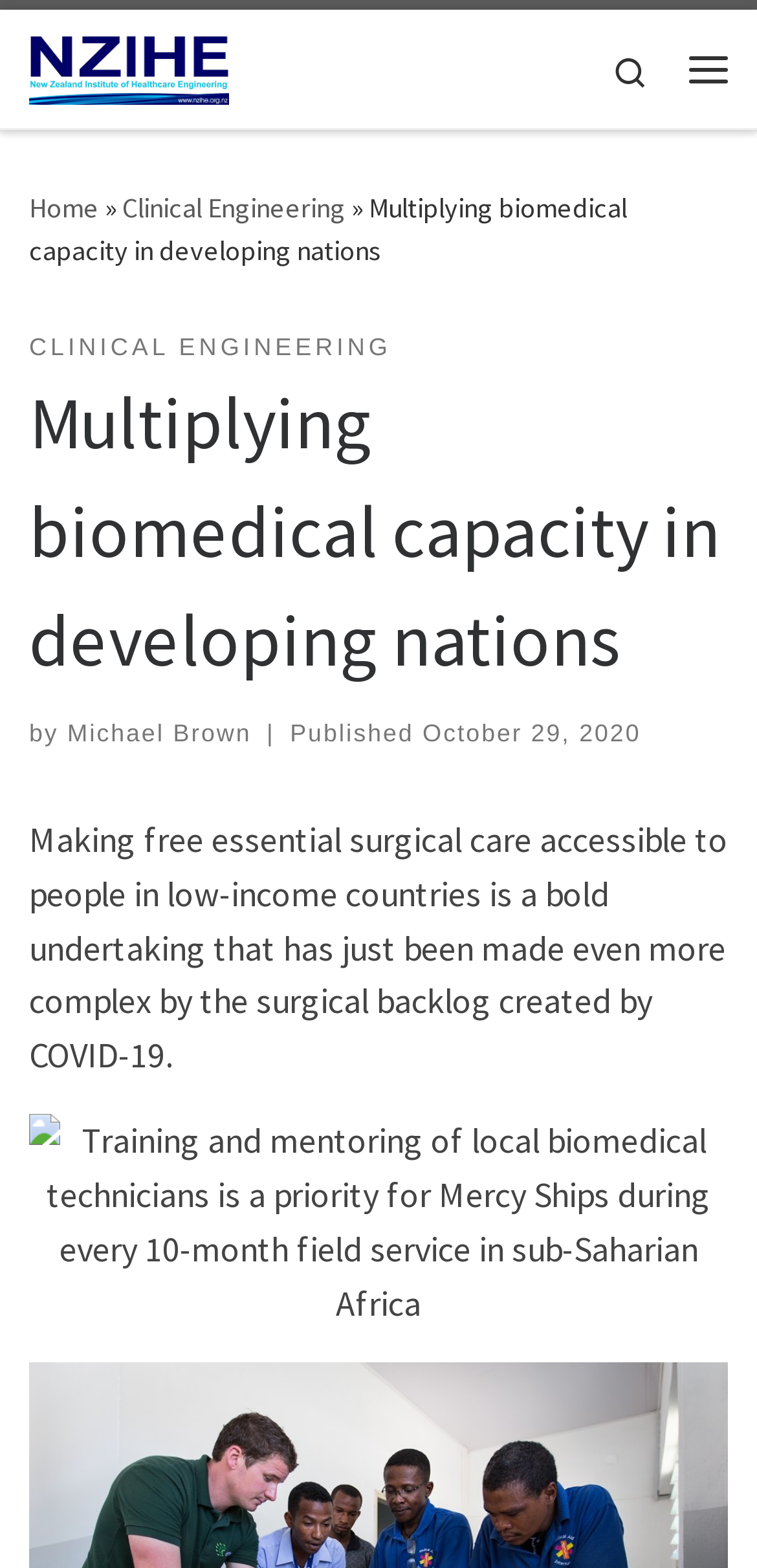Find and specify the bounding box coordinates that correspond to the clickable region for the instruction: "open menu".

[0.885, 0.013, 0.987, 0.074]